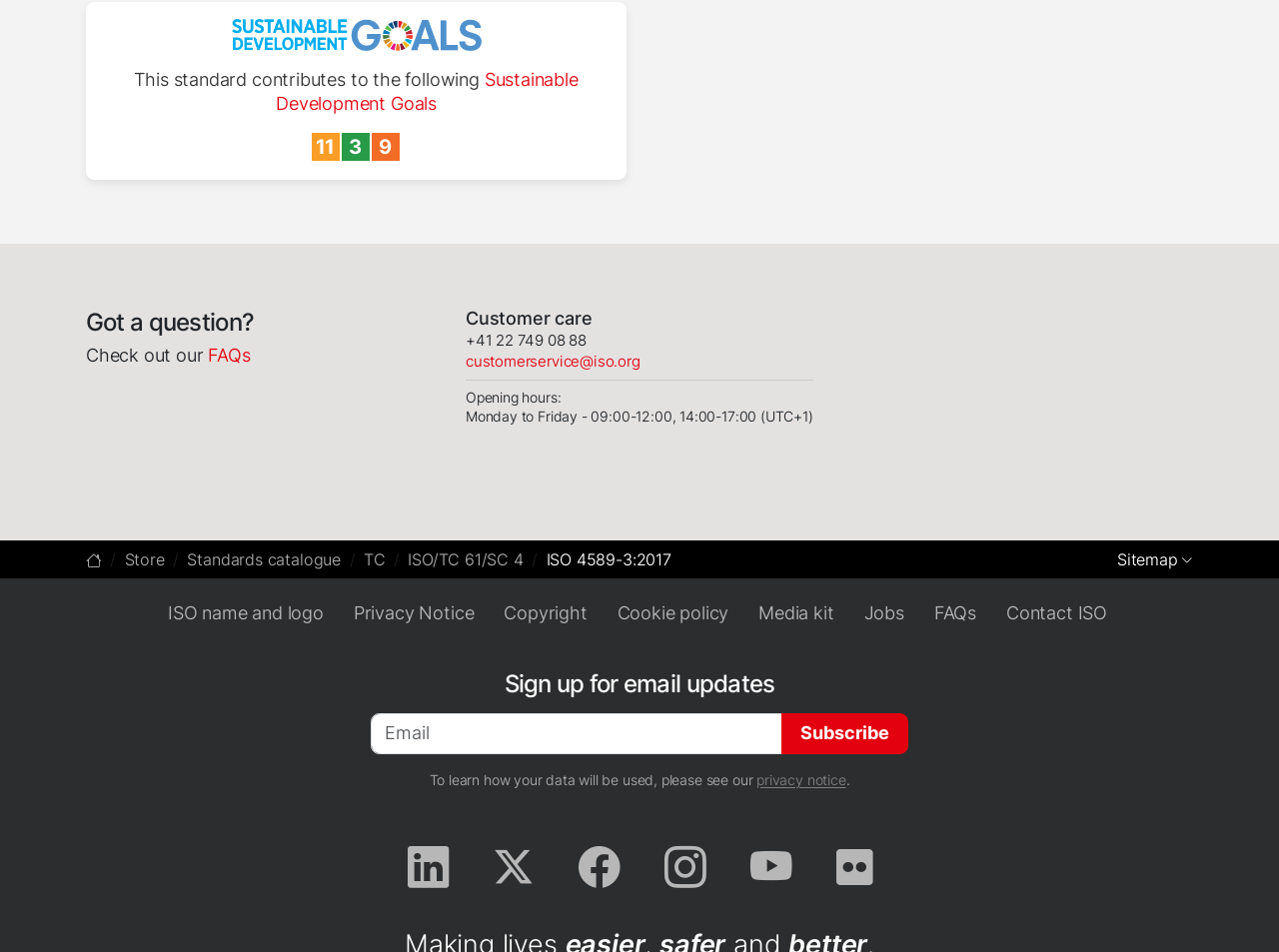Find the bounding box coordinates for the UI element whose description is: "3 Good Health and Well-being". The coordinates should be four float numbers between 0 and 1, in the format [left, top, right, bottom].

[0.267, 0.14, 0.29, 0.171]